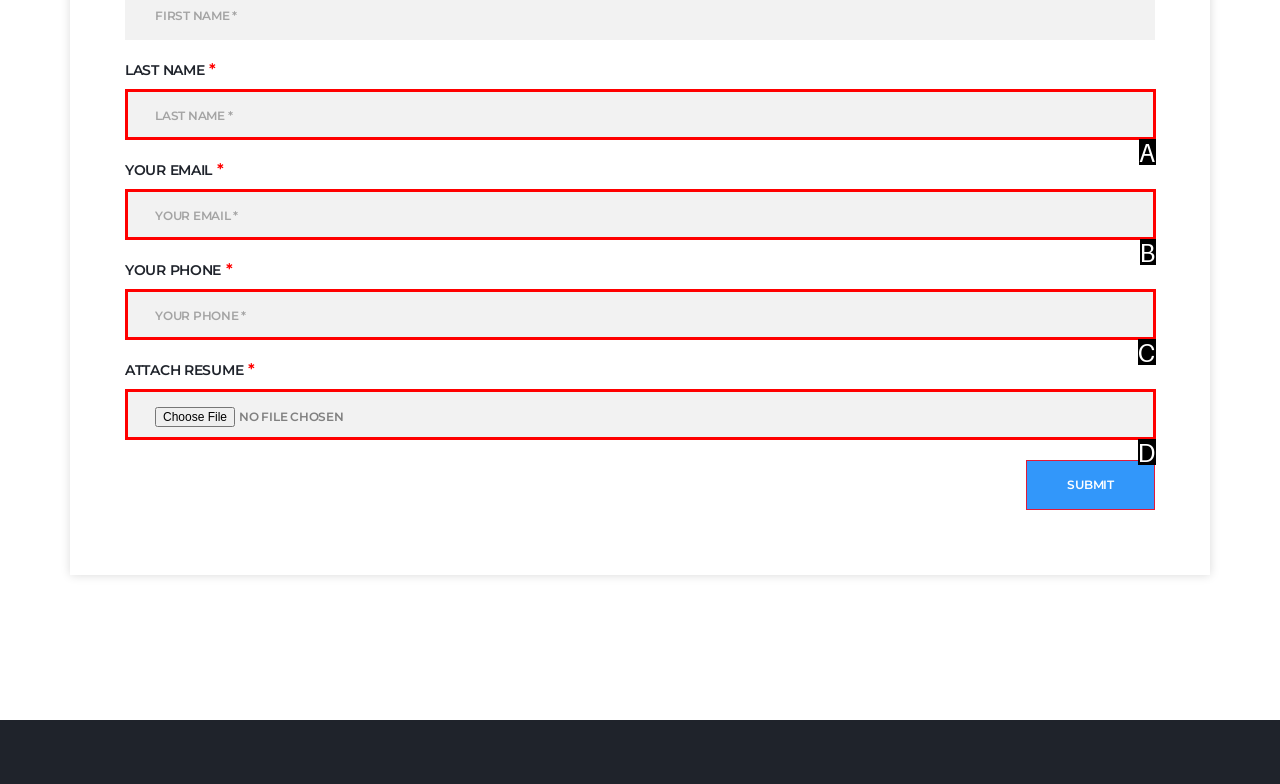Identify the letter corresponding to the UI element that matches this description: Exploring paths to forest conservation
Answer using only the letter from the provided options.

None